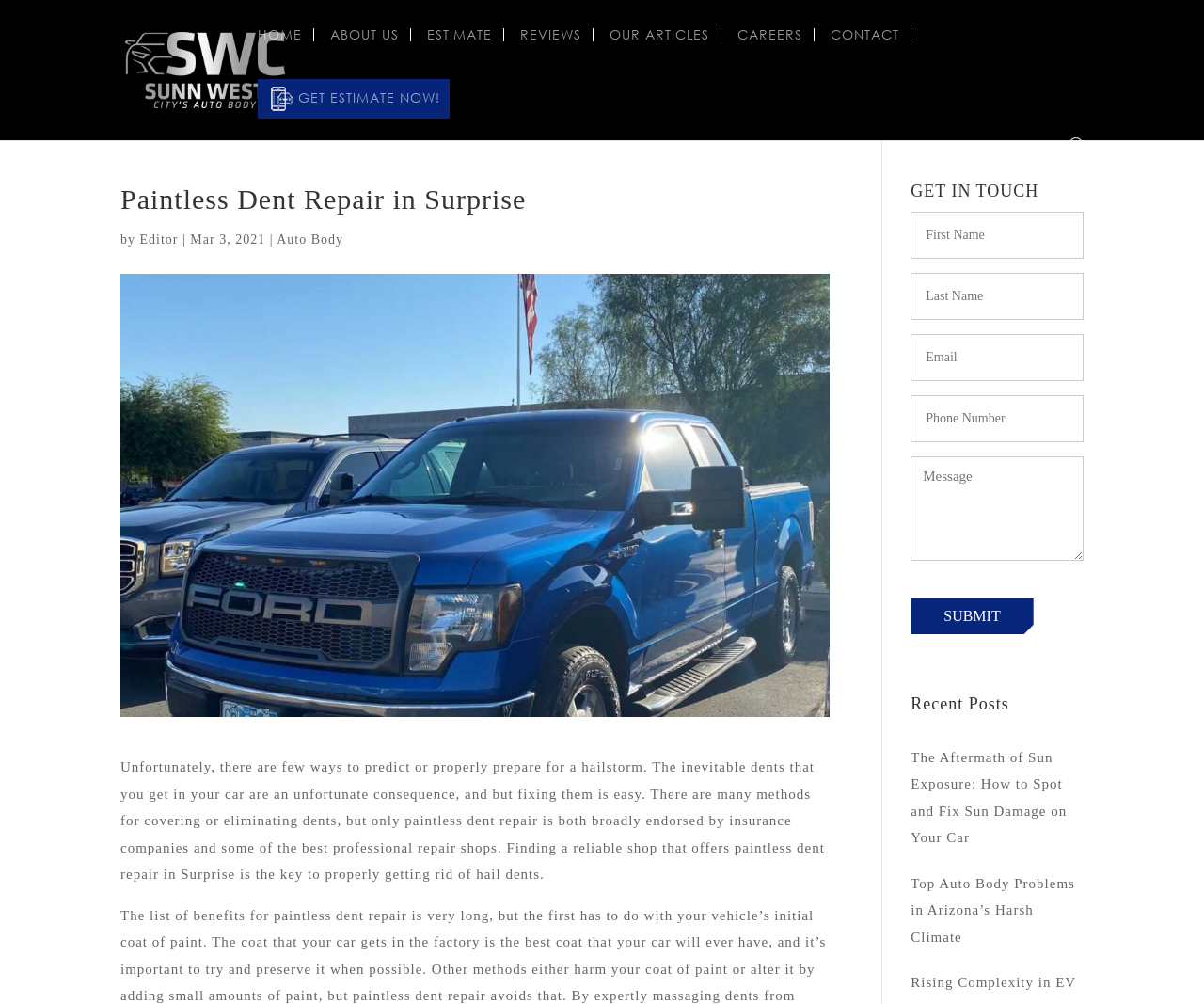How many links are in the navigation menu?
Answer the question in as much detail as possible.

The navigation menu has links to 'HOME', 'ABOUT US', 'ESTIMATE', 'REVIEWS', 'OUR ARTICLES', 'CAREERS', and 'CONTACT', which totals 7 links.